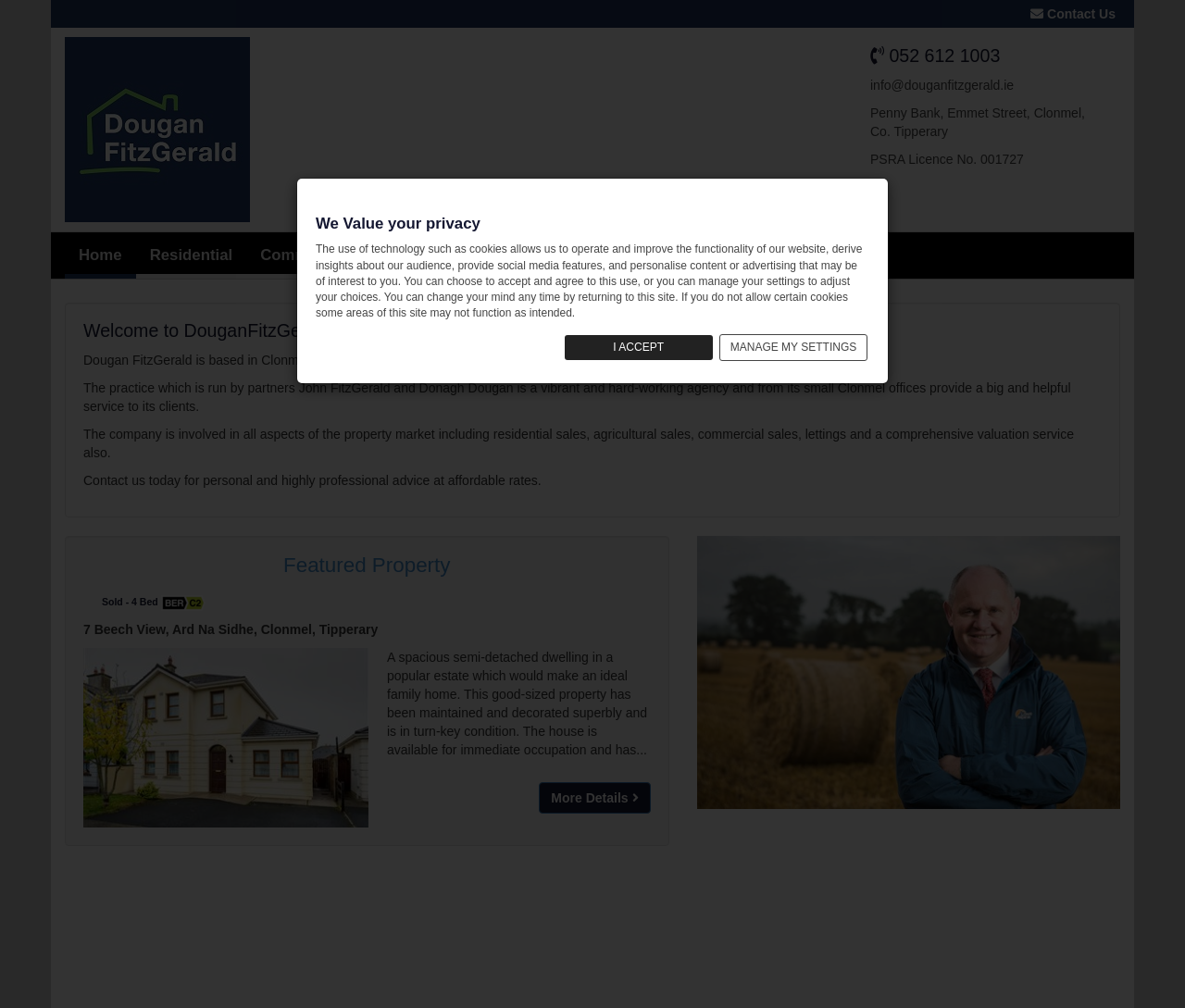Please answer the following question using a single word or phrase: 
What is the address of the featured property?

7 Beech View, Ard Na Sidhe, Clonmel, Tipperary